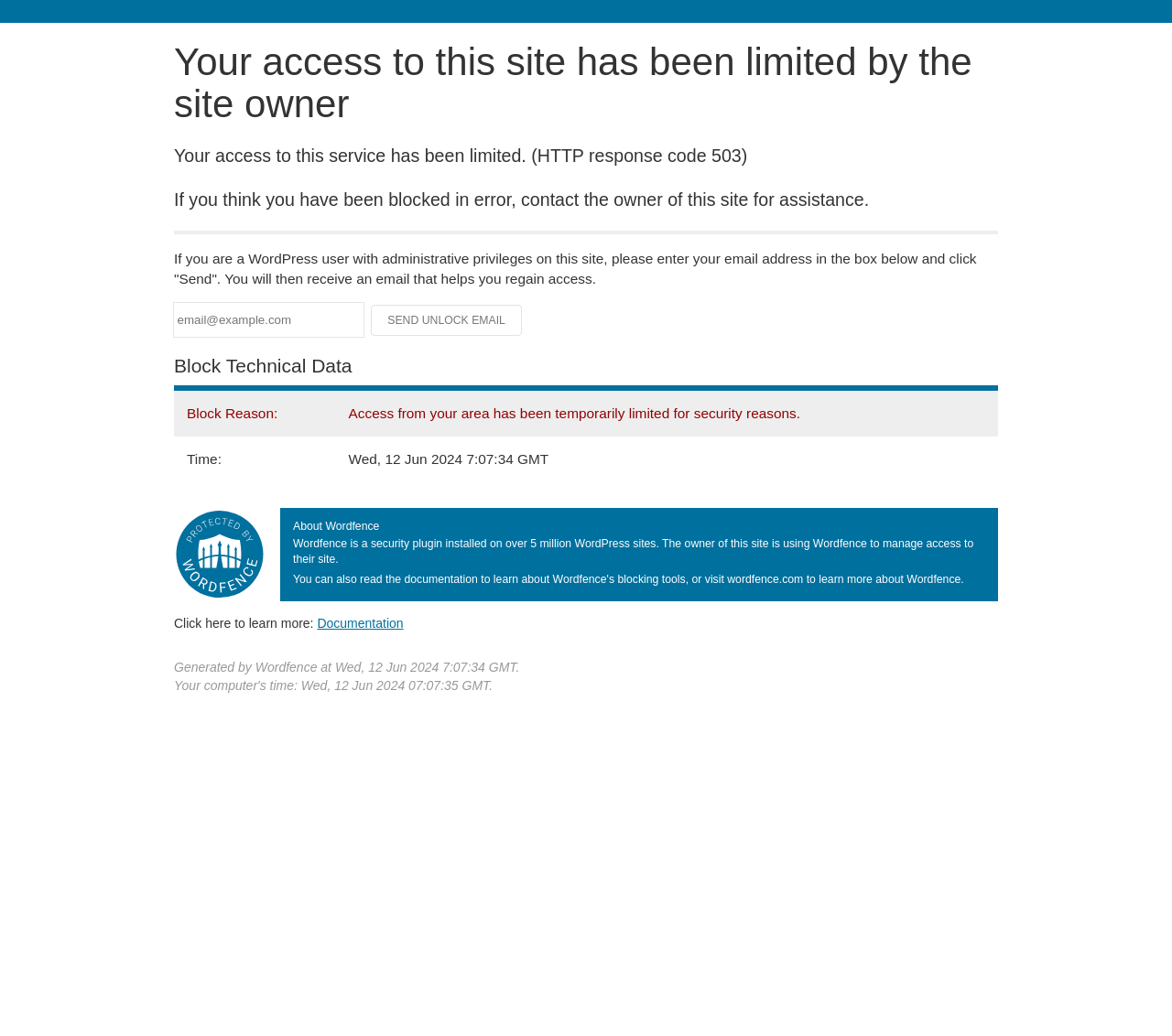Respond to the following query with just one word or a short phrase: 
What is the format of the email address to be entered?

email@example.com